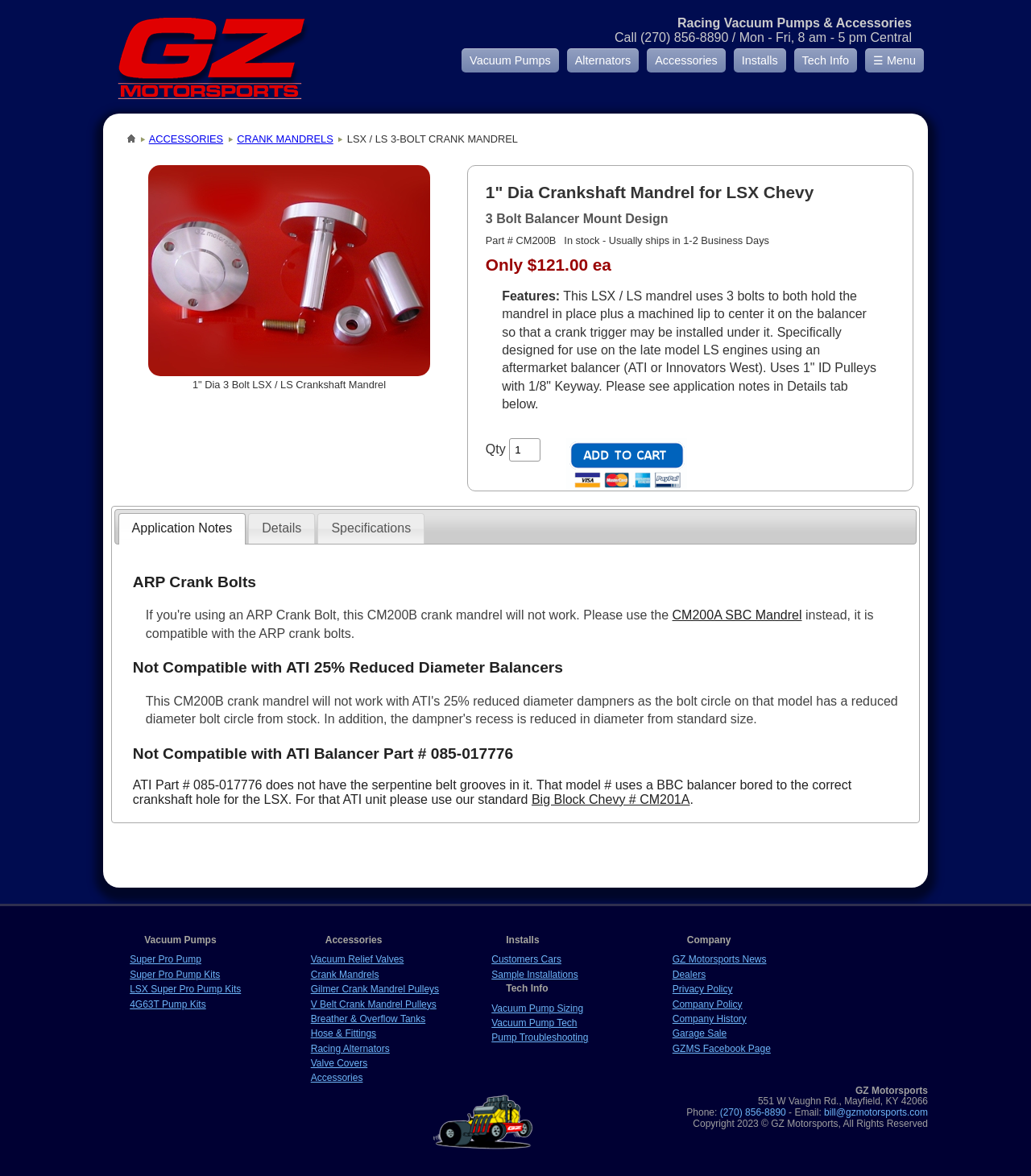What type of engines is the crankshaft mandrel designed for?
We need a detailed and exhaustive answer to the question. Please elaborate.

The type of engines the crankshaft mandrel is designed for can be determined by looking at the product description, which states '6061 T6 Aluminum 3 Bolt Style Crankshaft Mandrel for the LSX / LS Chevy'.